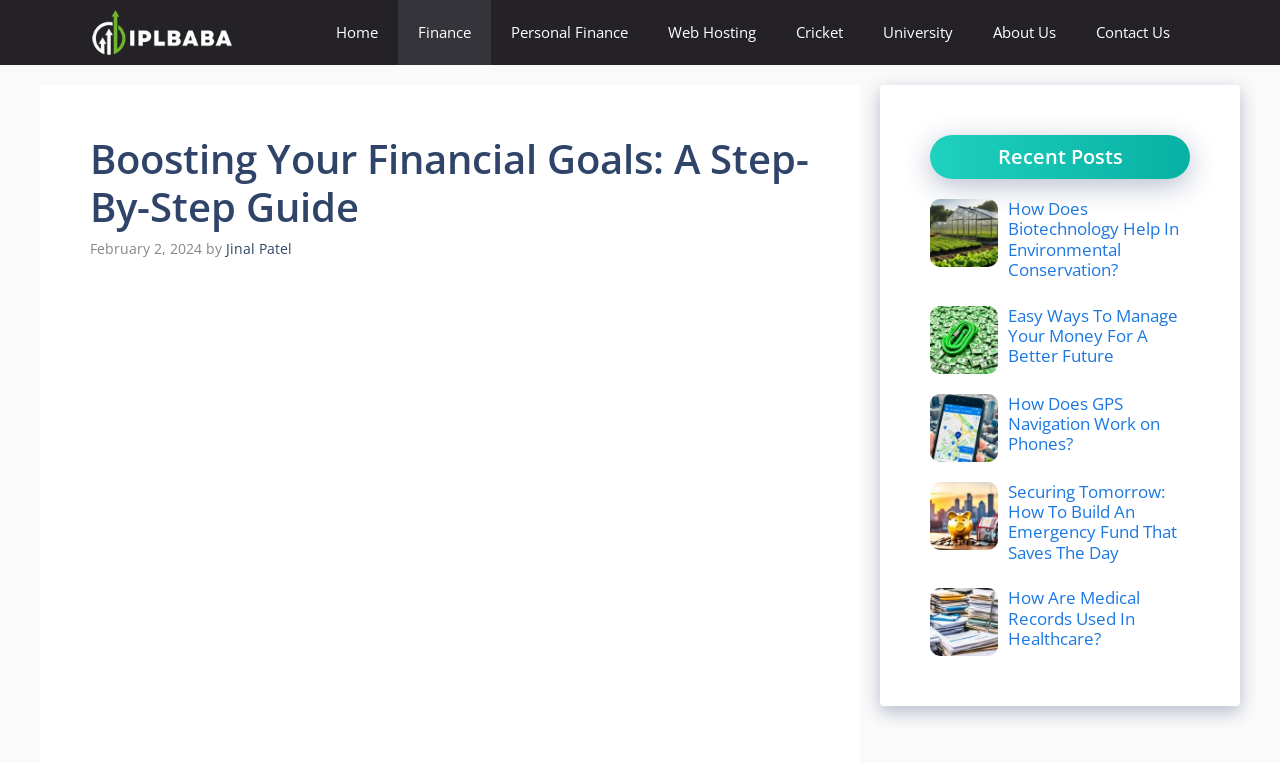Determine the main heading of the webpage and generate its text.

Boosting Your Financial Goals: A Step-By-Step Guide